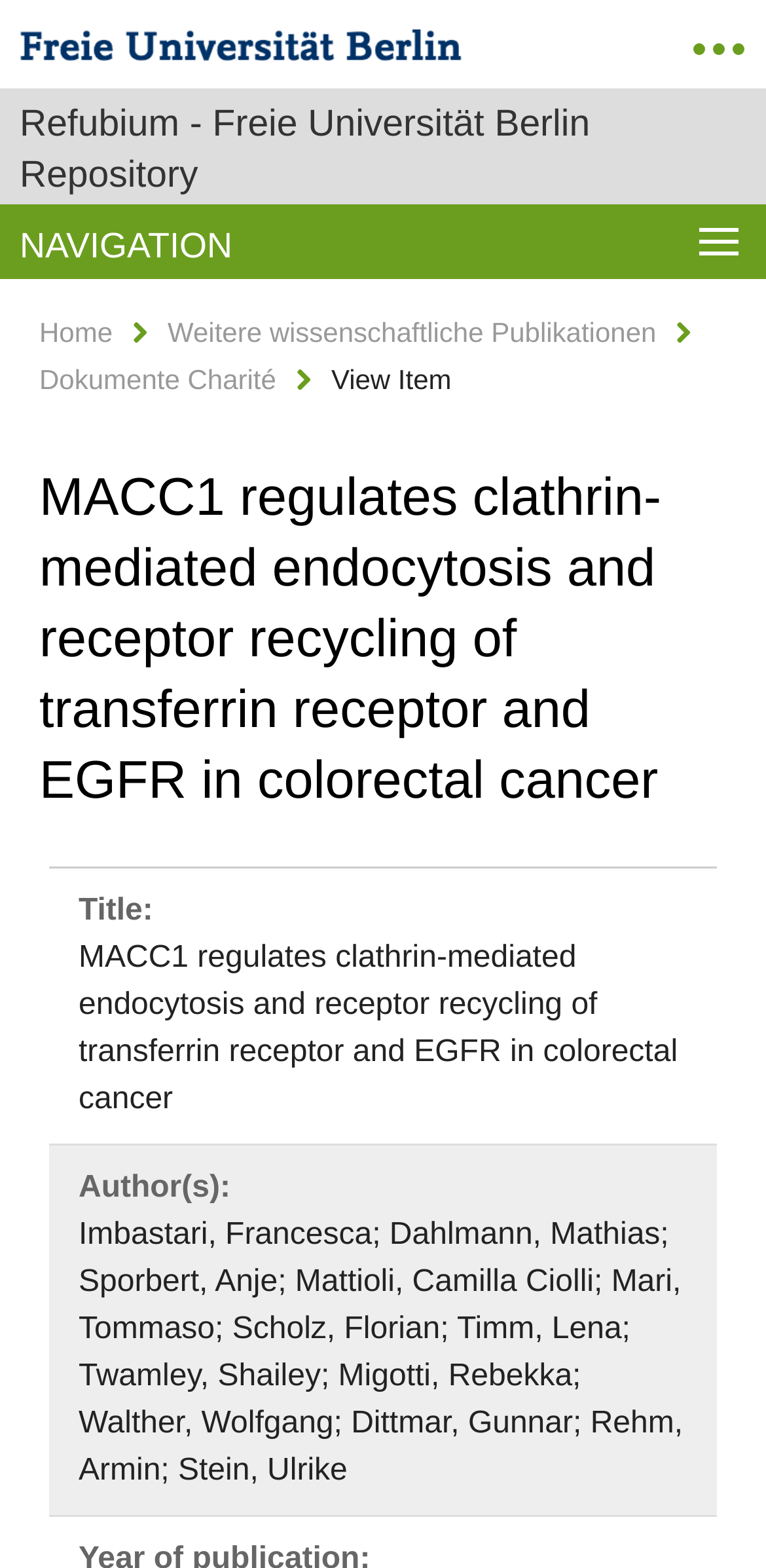Please determine the bounding box coordinates for the UI element described here. Use the format (top-left x, top-left y, bottom-right x, bottom-right y) with values bounded between 0 and 1: Fausta’s Blog

None